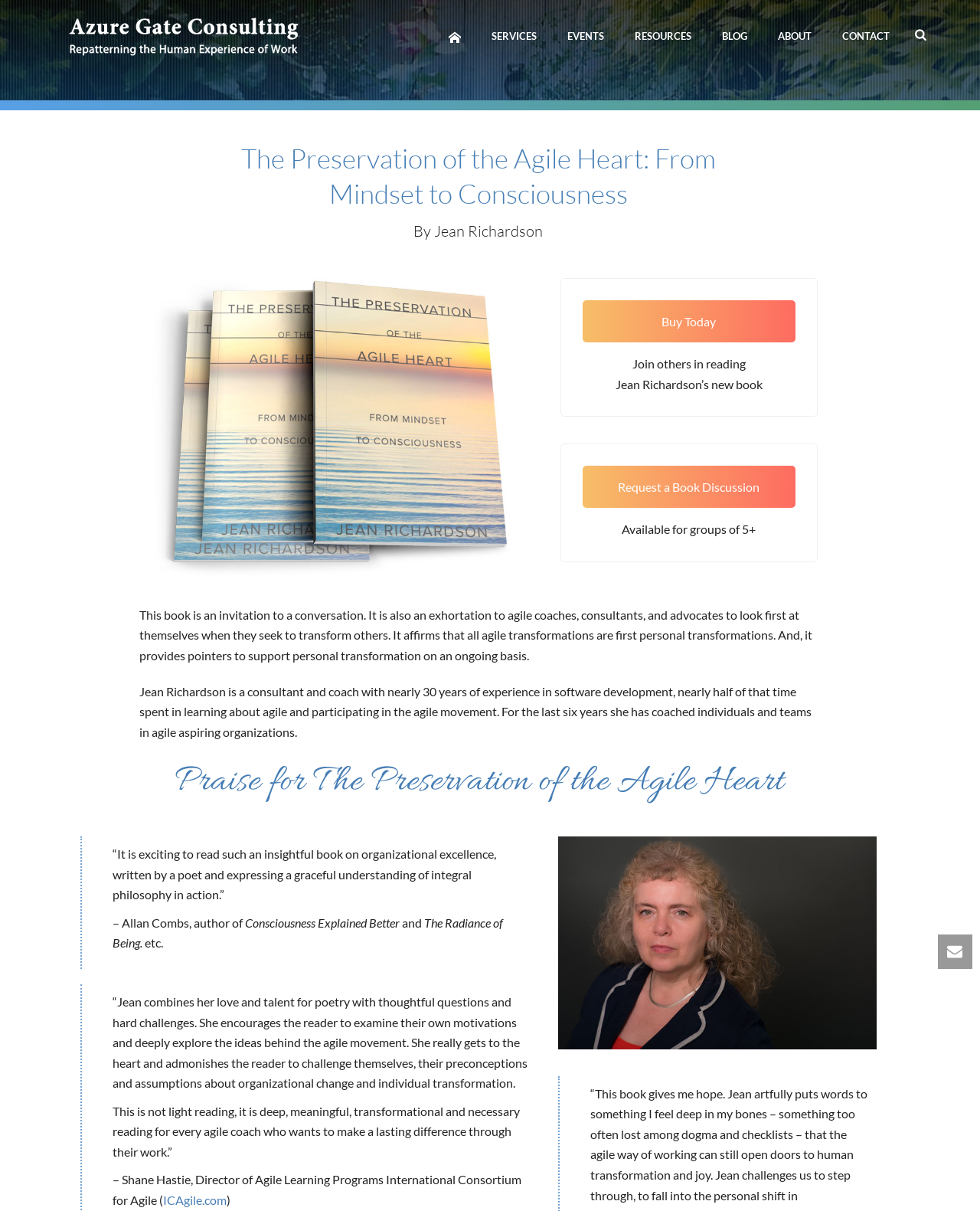What is the format of the book discussion?
Answer with a single word or short phrase according to what you see in the image.

Groups of 5+